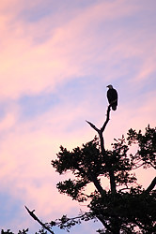What does the eagle symbolize?
Please ensure your answer to the question is detailed and covers all necessary aspects.

According to the caption, the eagle is a symbol of strength and freedom, which adds to the serene and majestic atmosphere of the scene.